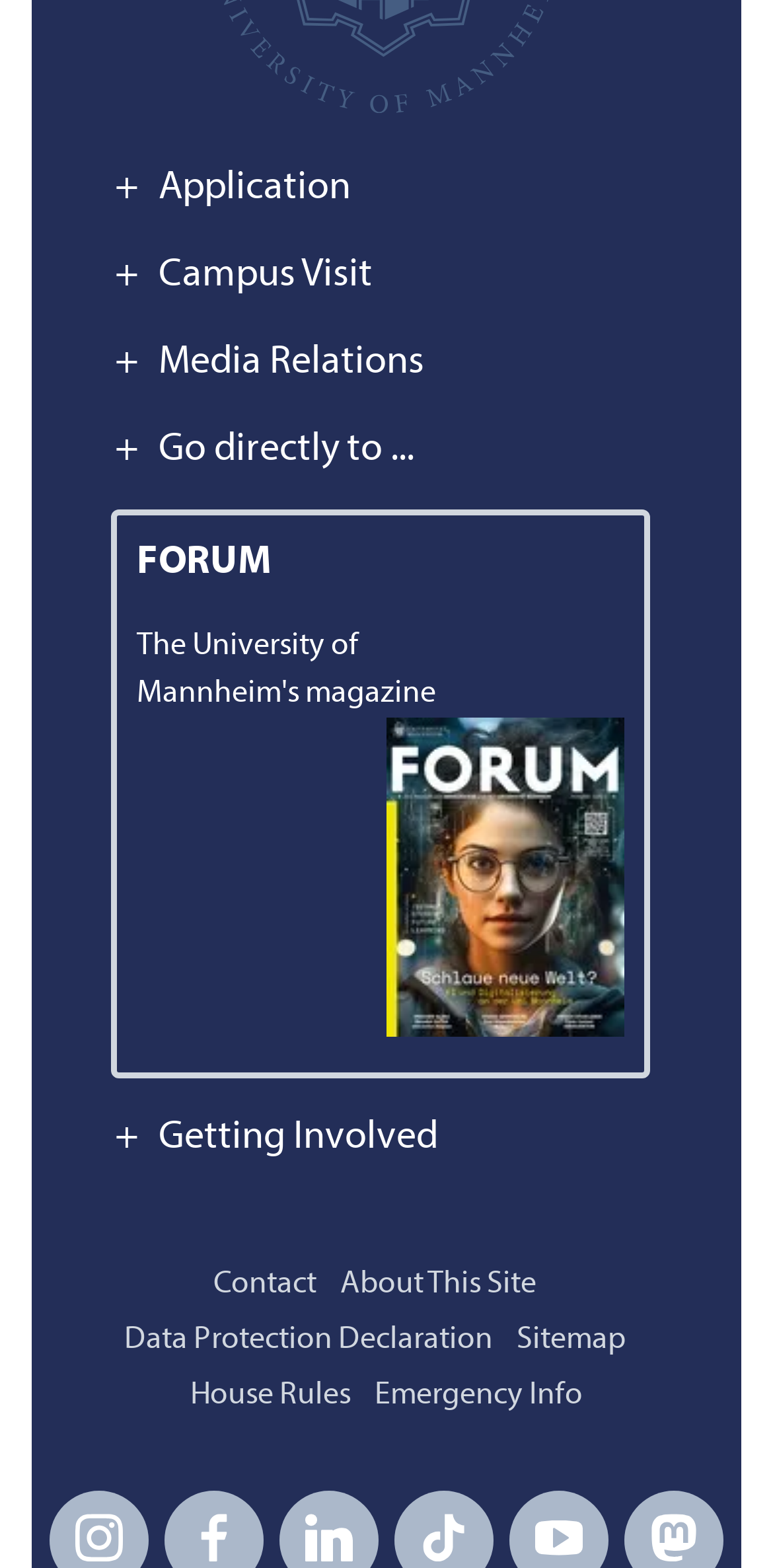Please determine the bounding box coordinates of the section I need to click to accomplish this instruction: "View the University's Instagram page".

[0.097, 0.965, 0.159, 0.996]